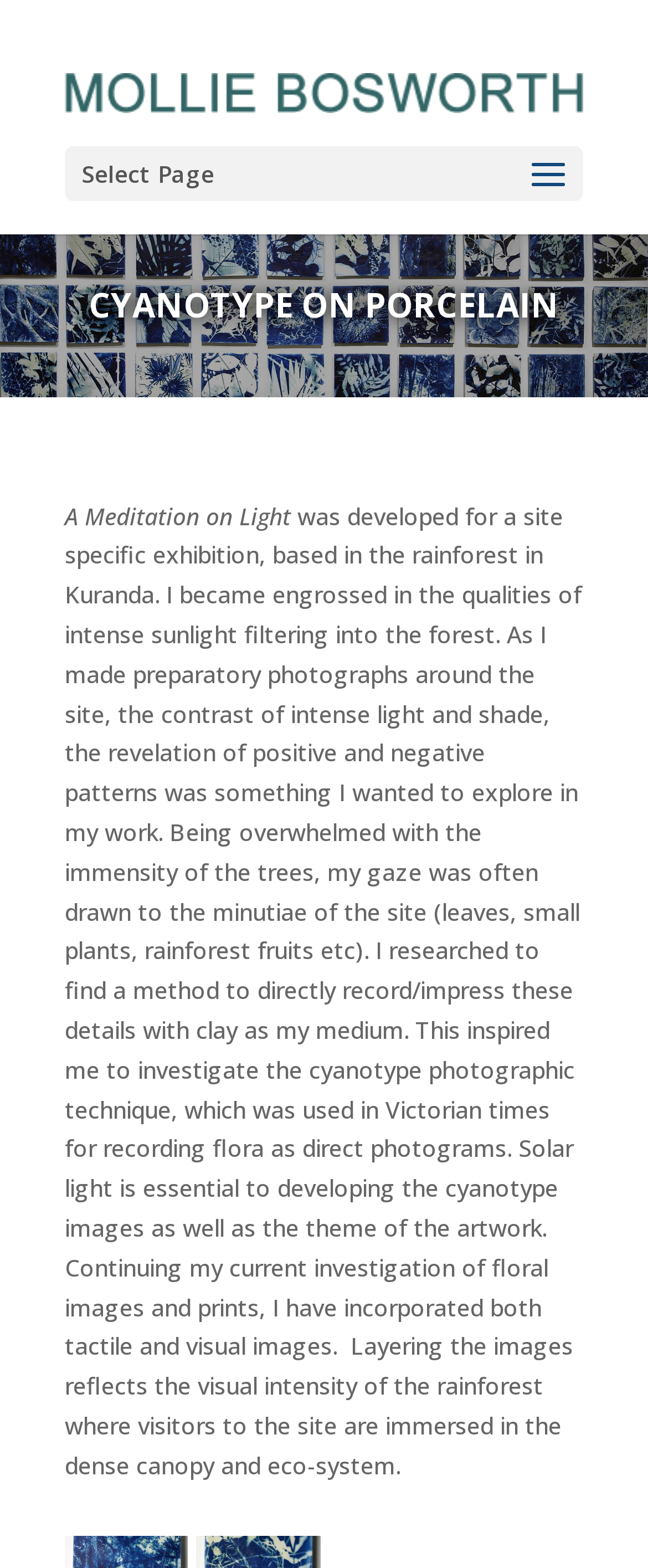With reference to the screenshot, provide a detailed response to the question below:
What is the theme of the artwork?

The theme of the artwork is inferred from the text 'A Meditation on Light' and the description of the artwork, which mentions the artist's fascination with intense sunlight and the rainforest environment.